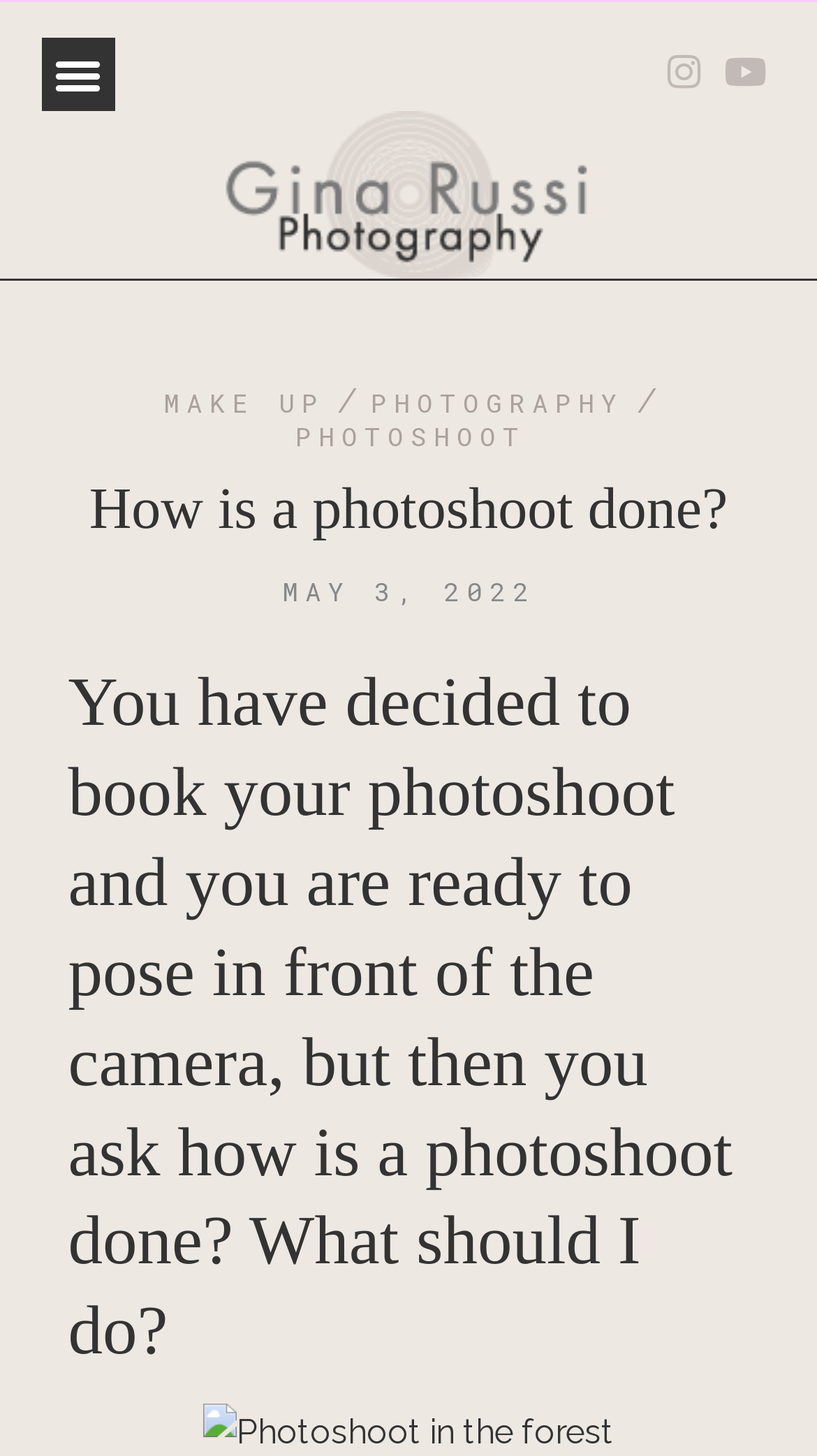Answer succinctly with a single word or phrase:
What is the name of the photography studio?

Gina Russi Photography